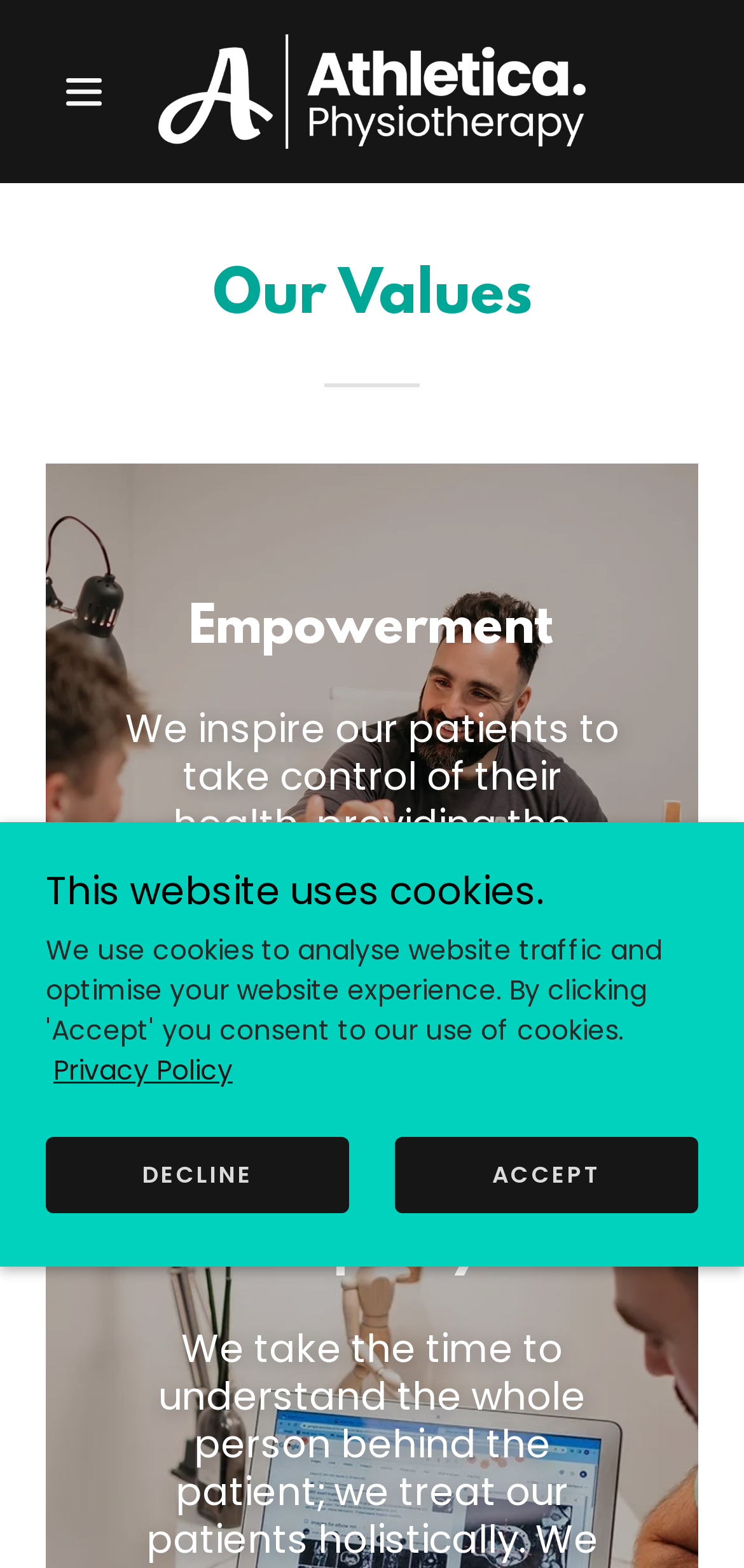Give a succinct answer to this question in a single word or phrase: 
What is the clinic's approach to patients?

Empathetic